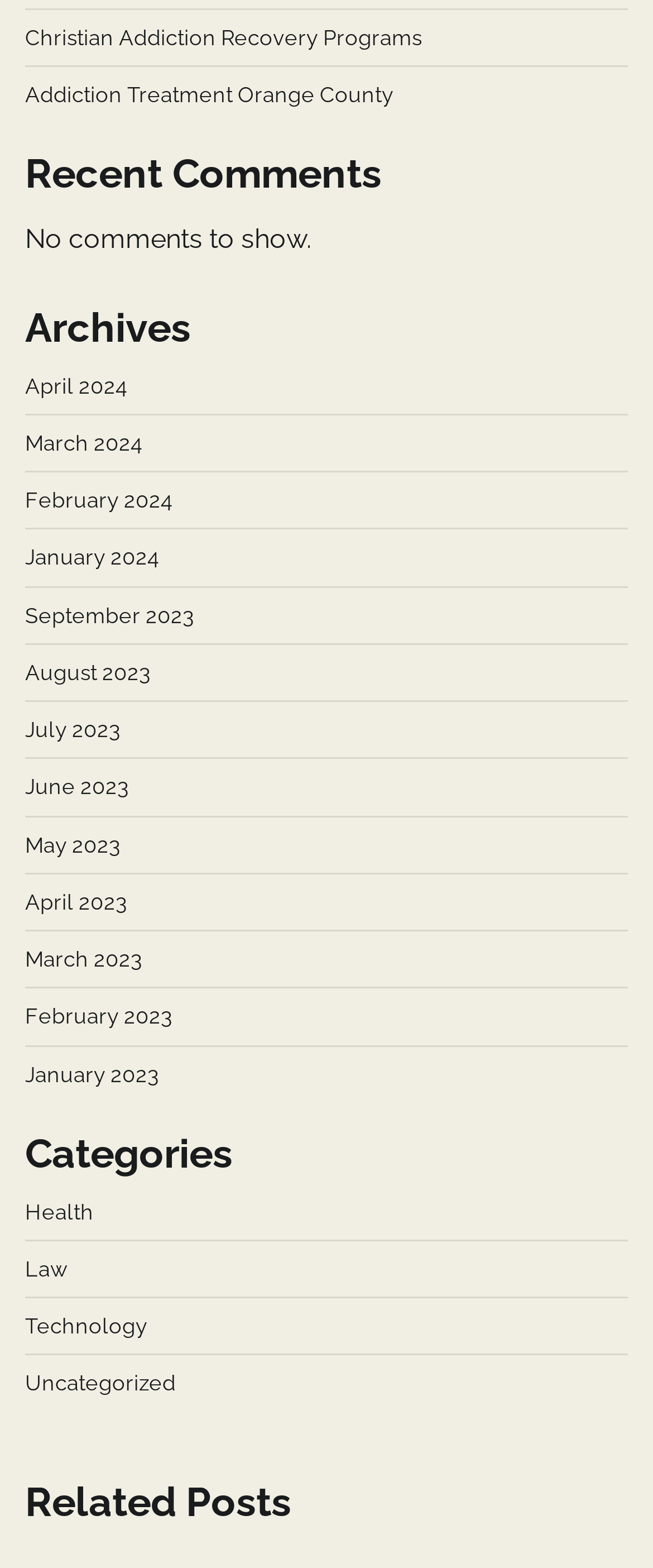Please find the bounding box coordinates of the element that must be clicked to perform the given instruction: "Explore posts in Health category". The coordinates should be four float numbers from 0 to 1, i.e., [left, top, right, bottom].

[0.038, 0.764, 0.144, 0.781]